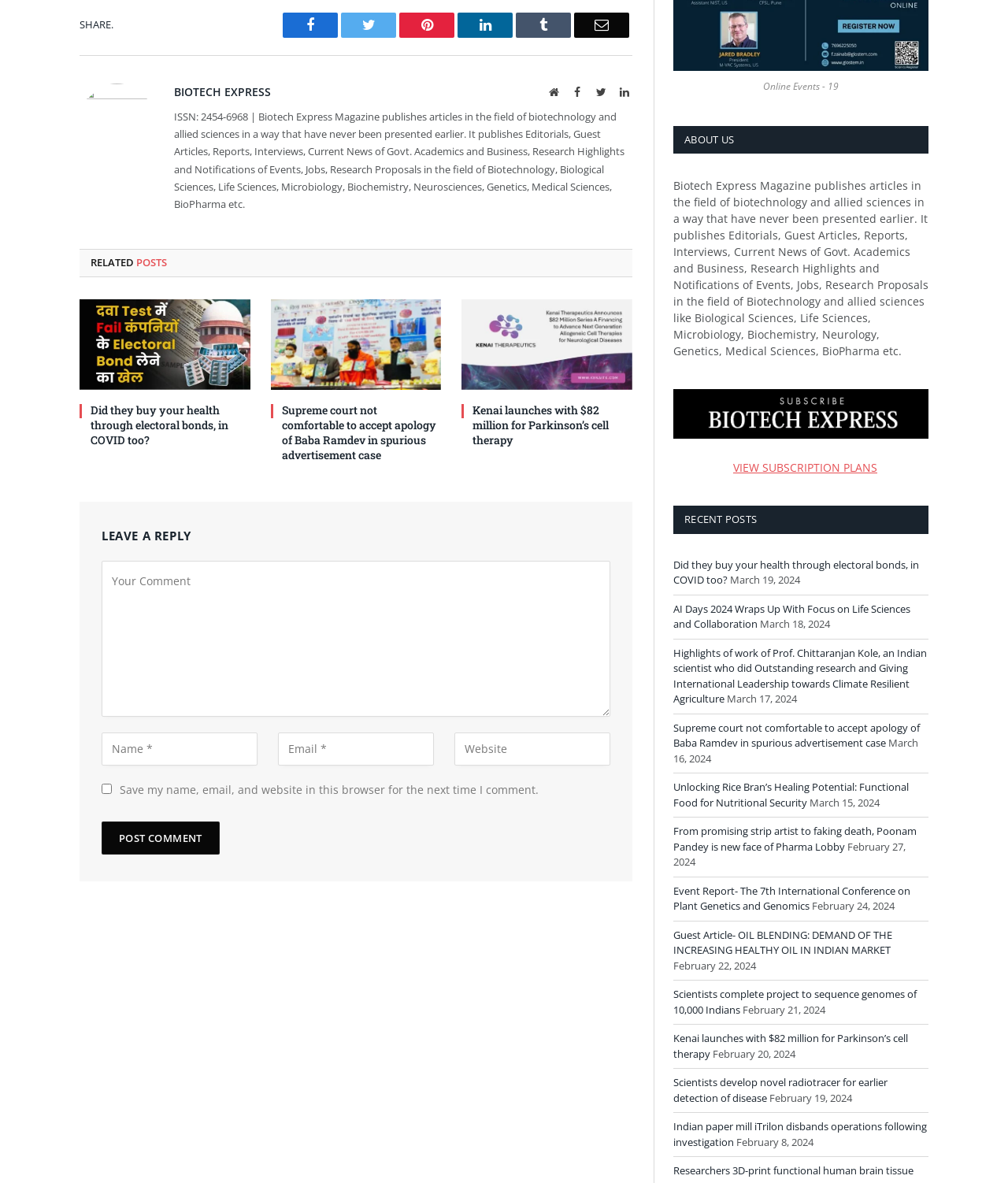Given the element description "name="url" placeholder="Website"" in the screenshot, predict the bounding box coordinates of that UI element.

[0.451, 0.619, 0.605, 0.647]